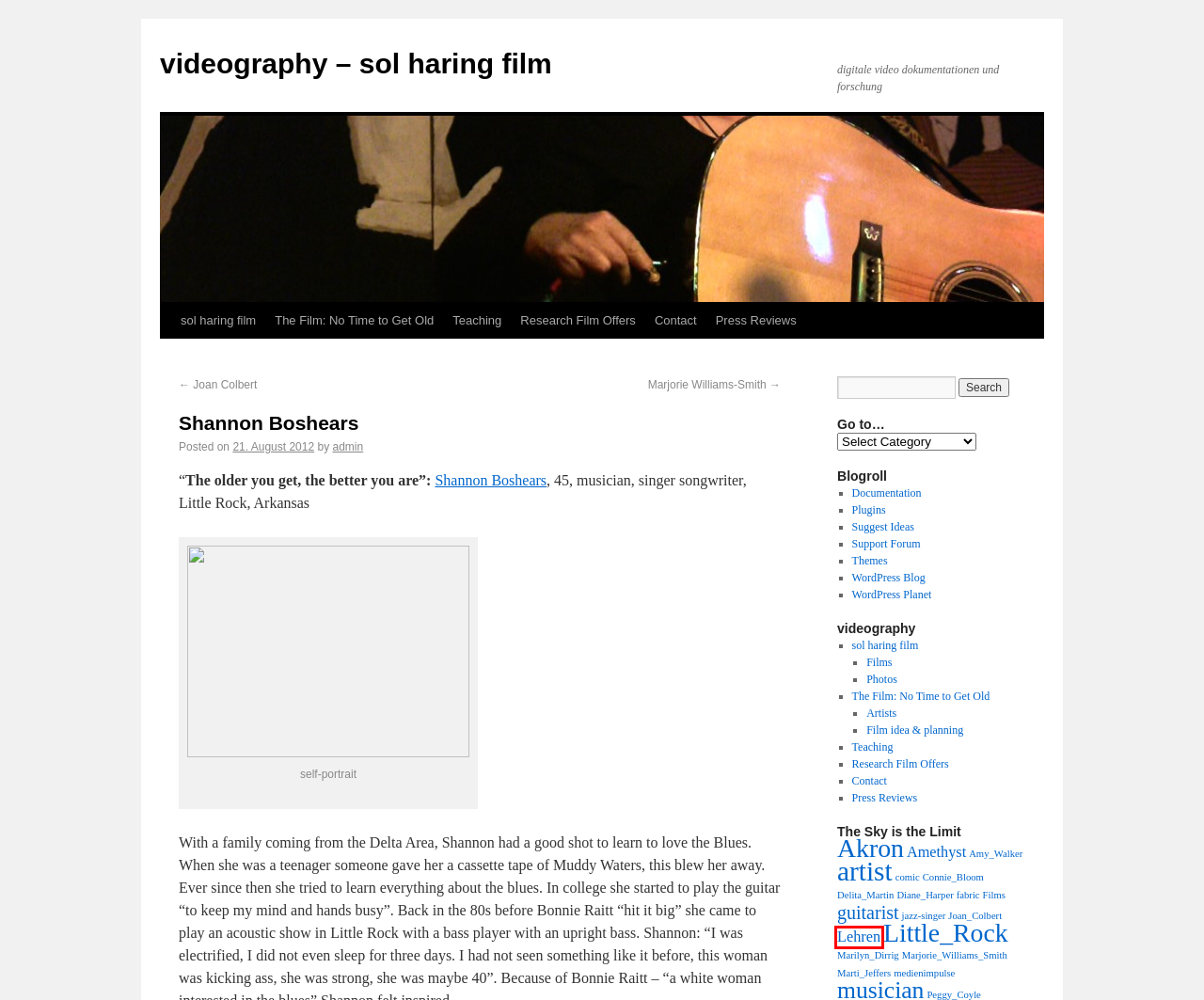Review the screenshot of a webpage that includes a red bounding box. Choose the most suitable webpage description that matches the new webpage after clicking the element within the red bounding box. Here are the candidates:
A. fotos | videography – sol haring film
B. sol haring film | videography – sol haring film
C. Delita_Martin | videography – sol haring film
D. Requests and Feedback | WordPress.org
E. Connie_Bloom | videography – sol haring film
F. Lehren | videography – sol haring film
G. Marti_Jeffers | videography – sol haring film
H. admin | videography – sol haring film

F